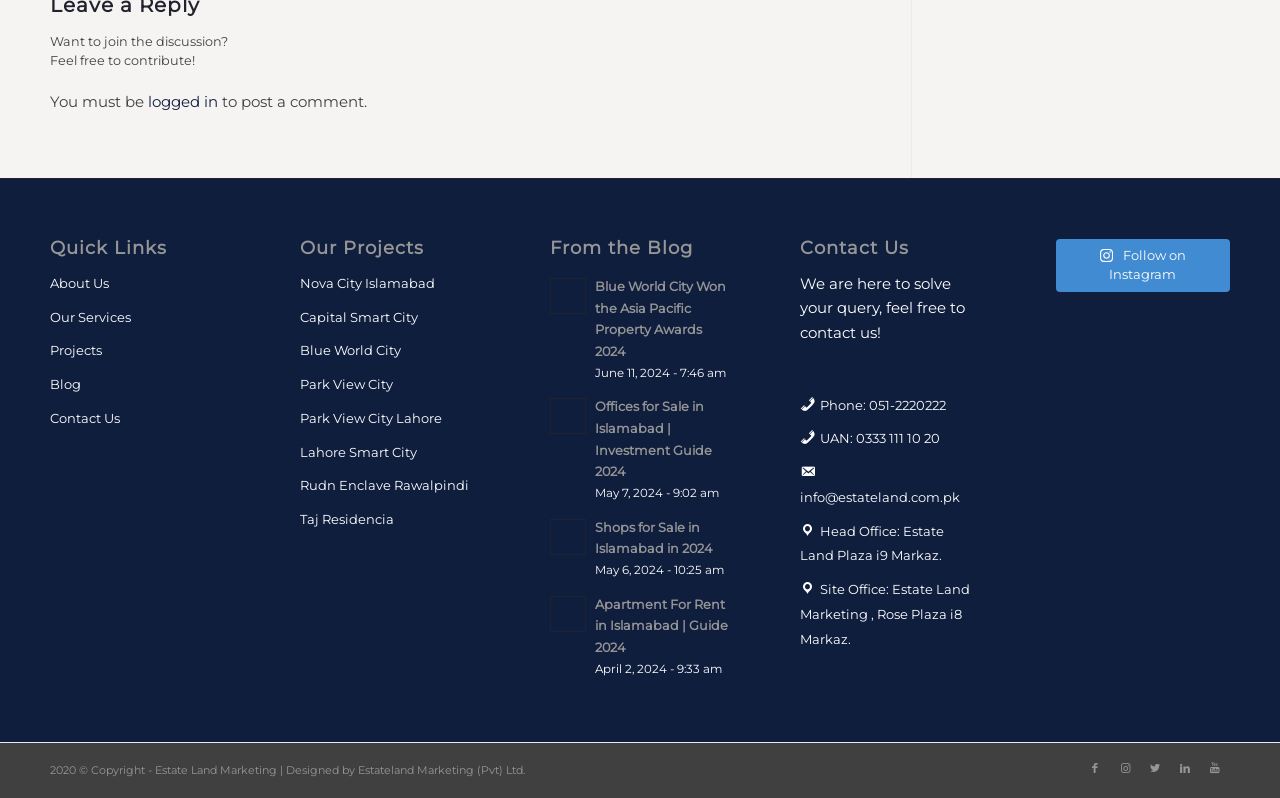Using the provided description Twitter, find the bounding box coordinates for the UI element. Provide the coordinates in (top-left x, top-left y, bottom-right x, bottom-right y) format, ensuring all values are between 0 and 1.

[0.891, 0.944, 0.914, 0.982]